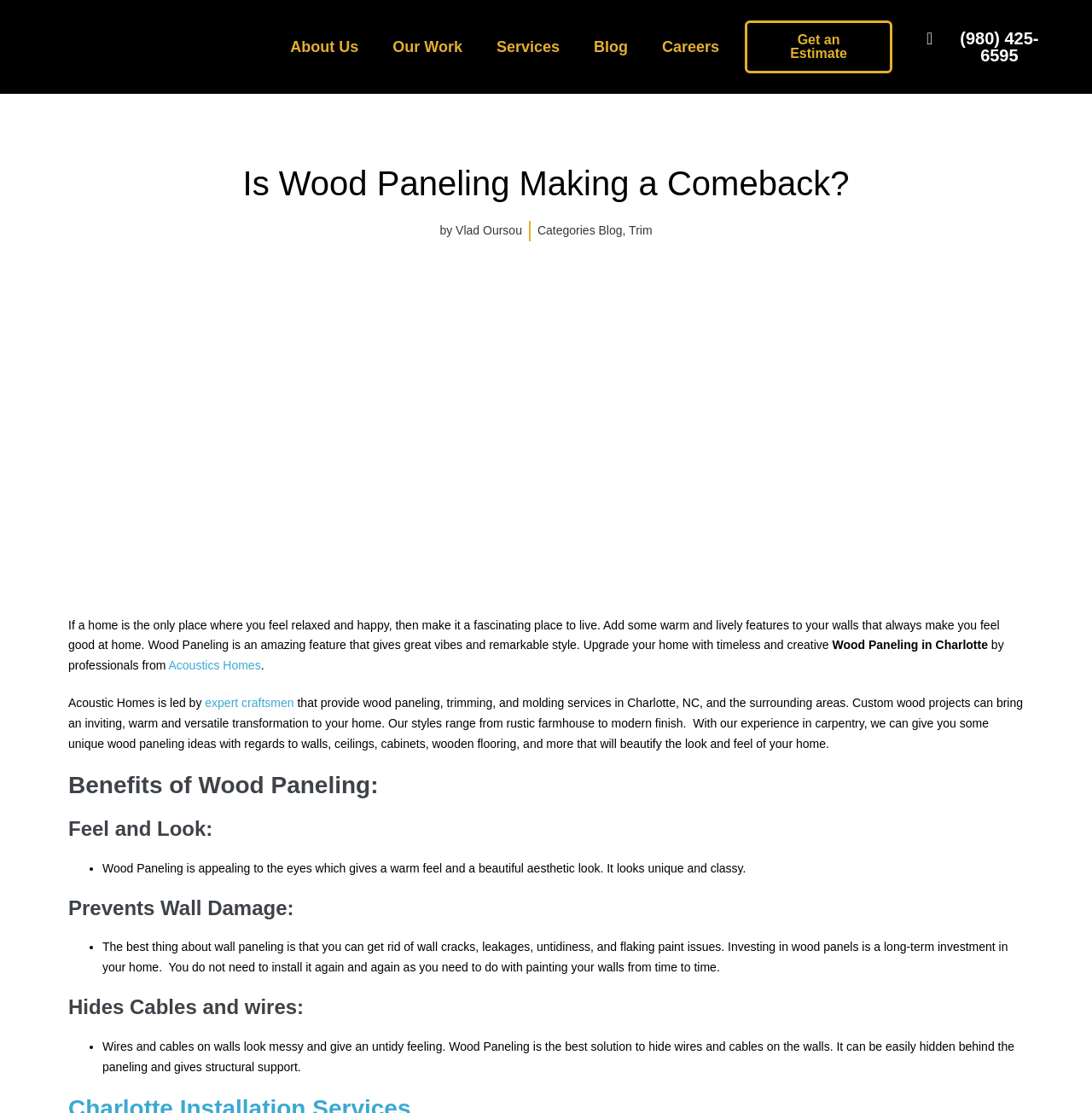What is the service provided by Acoustic Homes?
Deliver a detailed and extensive answer to the question.

According to the webpage, Acoustic Homes provides services such as wood paneling, trimming, and molding in Charlotte, NC, and the surrounding areas.